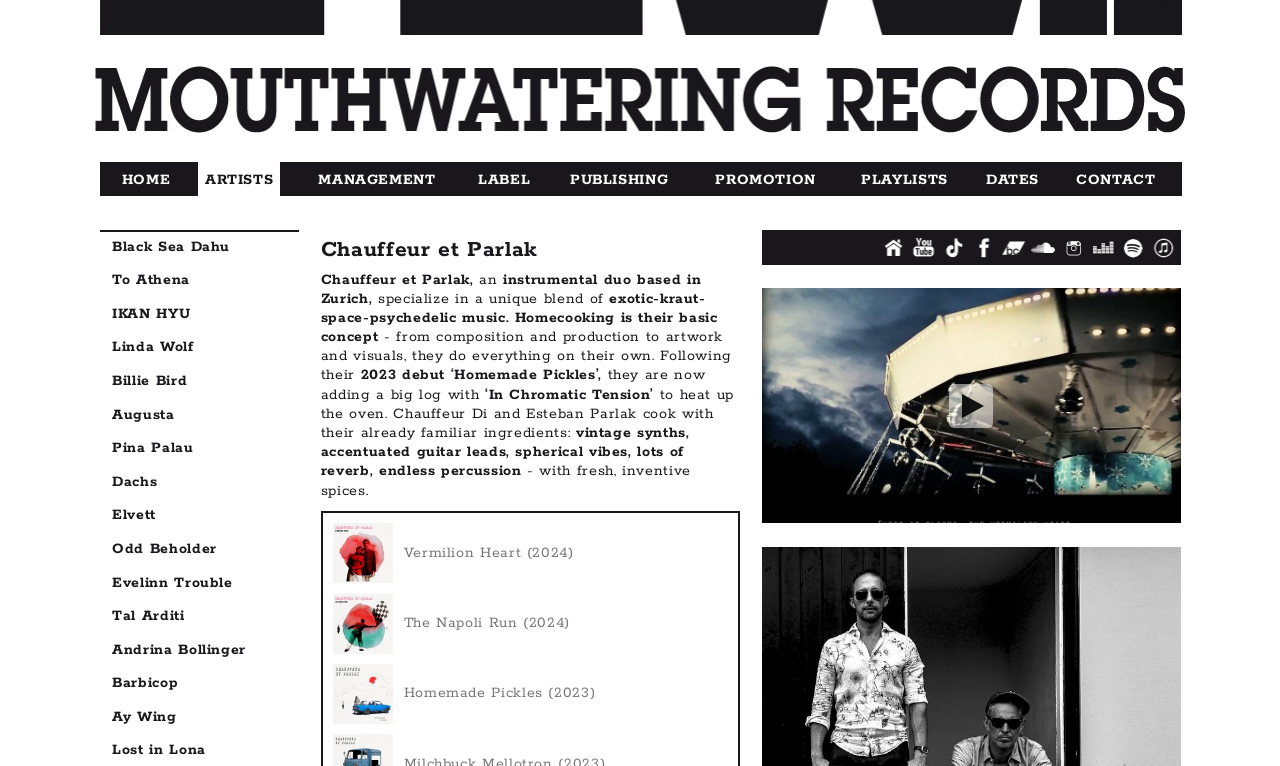Generate the main heading text from the webpage.

Chauffeur et Parlak